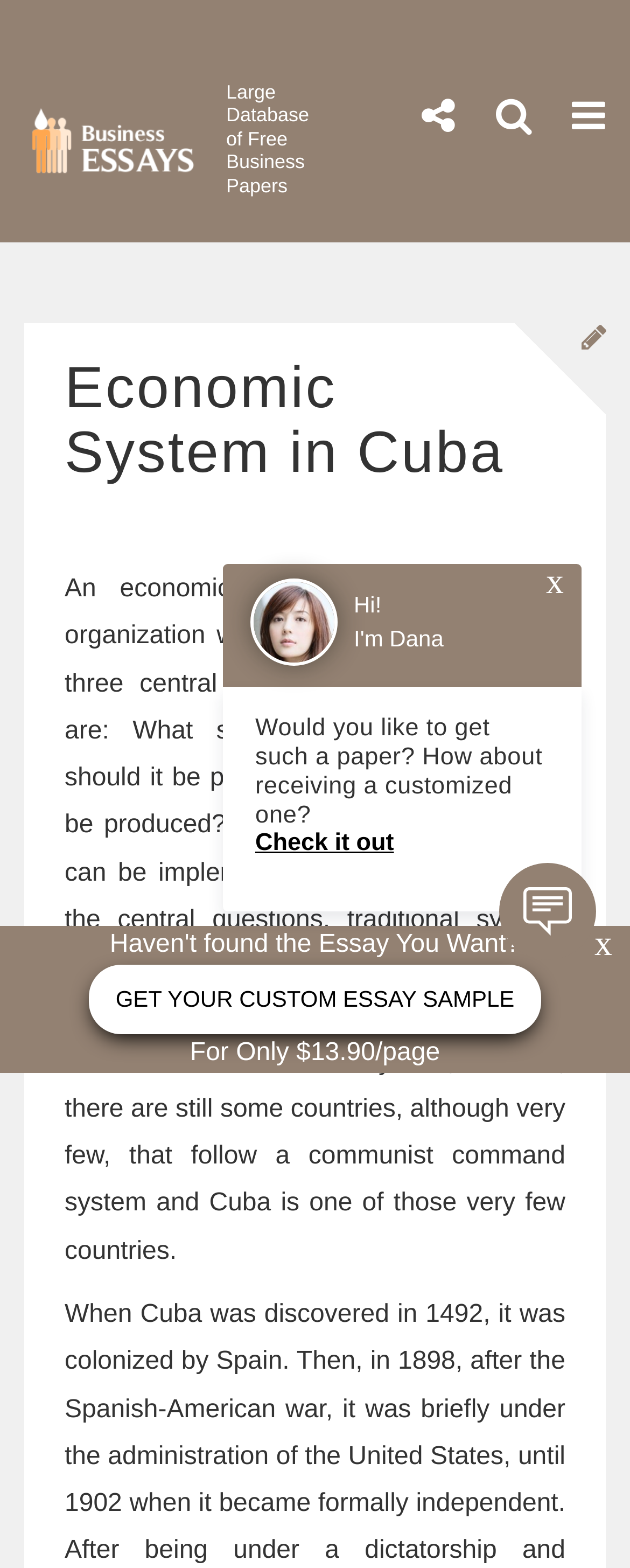What is the main topic of this webpage?
Please give a detailed and thorough answer to the question, covering all relevant points.

The main topic of this webpage is 'Economic System in Cuba' as indicated by the heading 'Economic System in Cuba' which is a prominent element on the webpage.